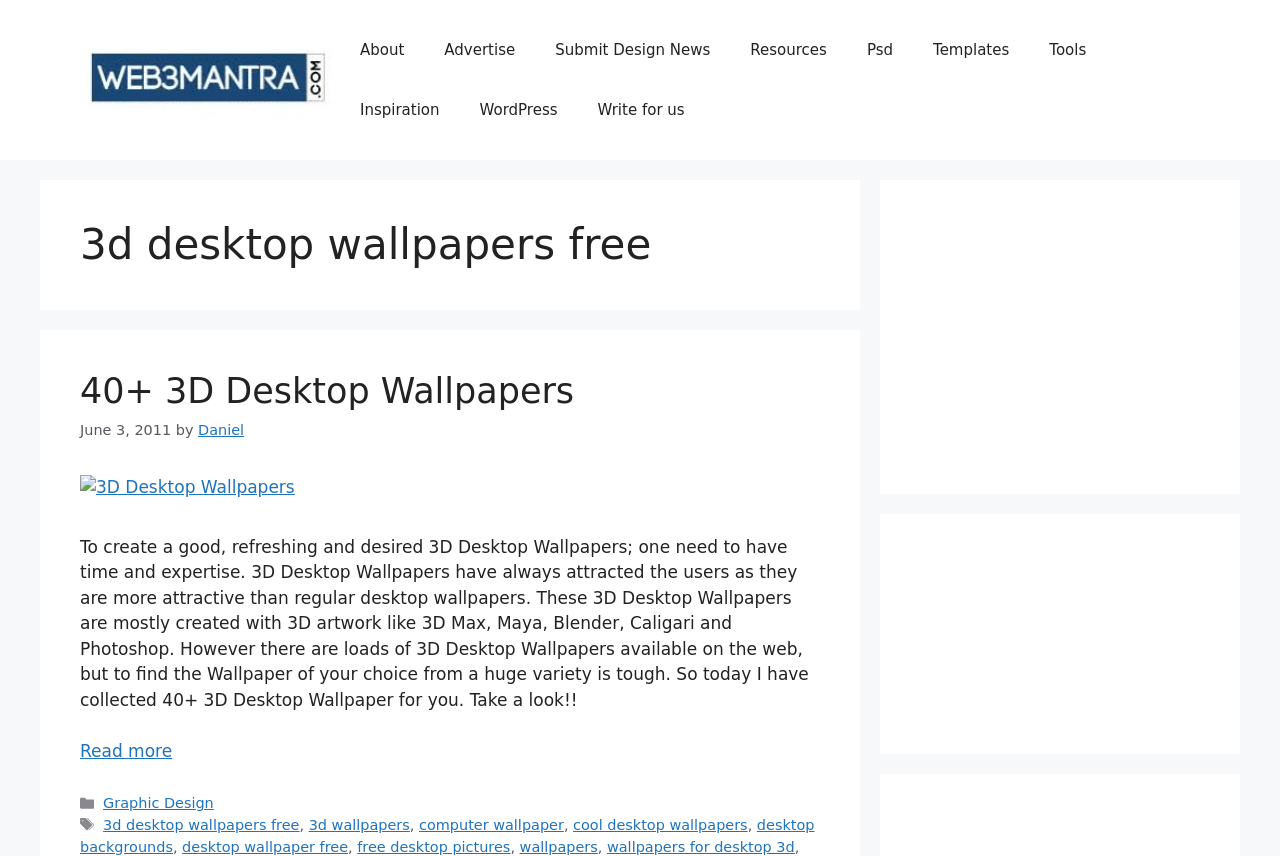What is the date of the post?
Please give a detailed and thorough answer to the question, covering all relevant points.

The date of the post can be found in the time section below the heading '40+ 3D Desktop Wallpapers', where it says 'June 3, 2011'.